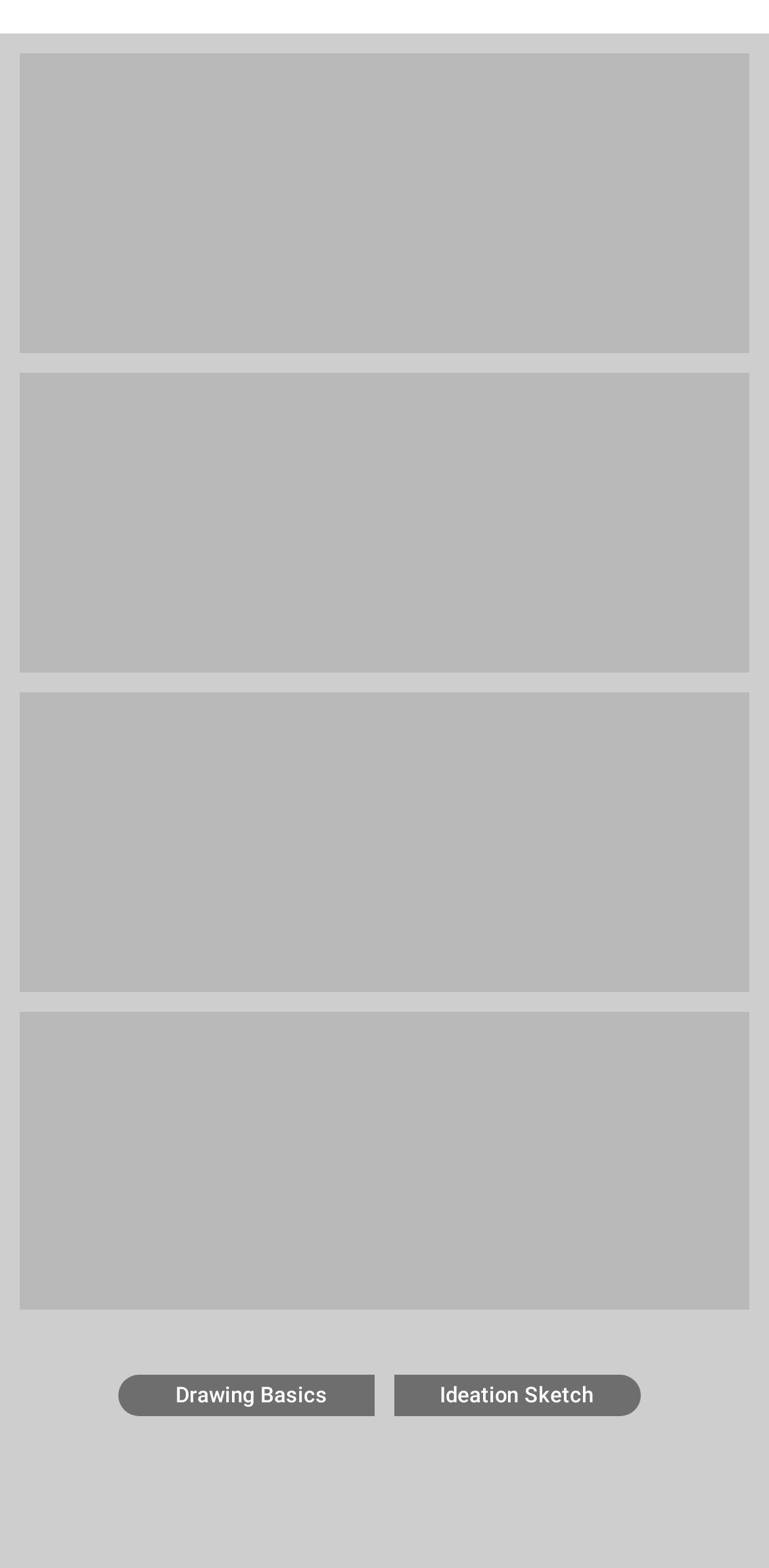What is the first product listed?
Use the screenshot to answer the question with a single word or phrase.

Helmet